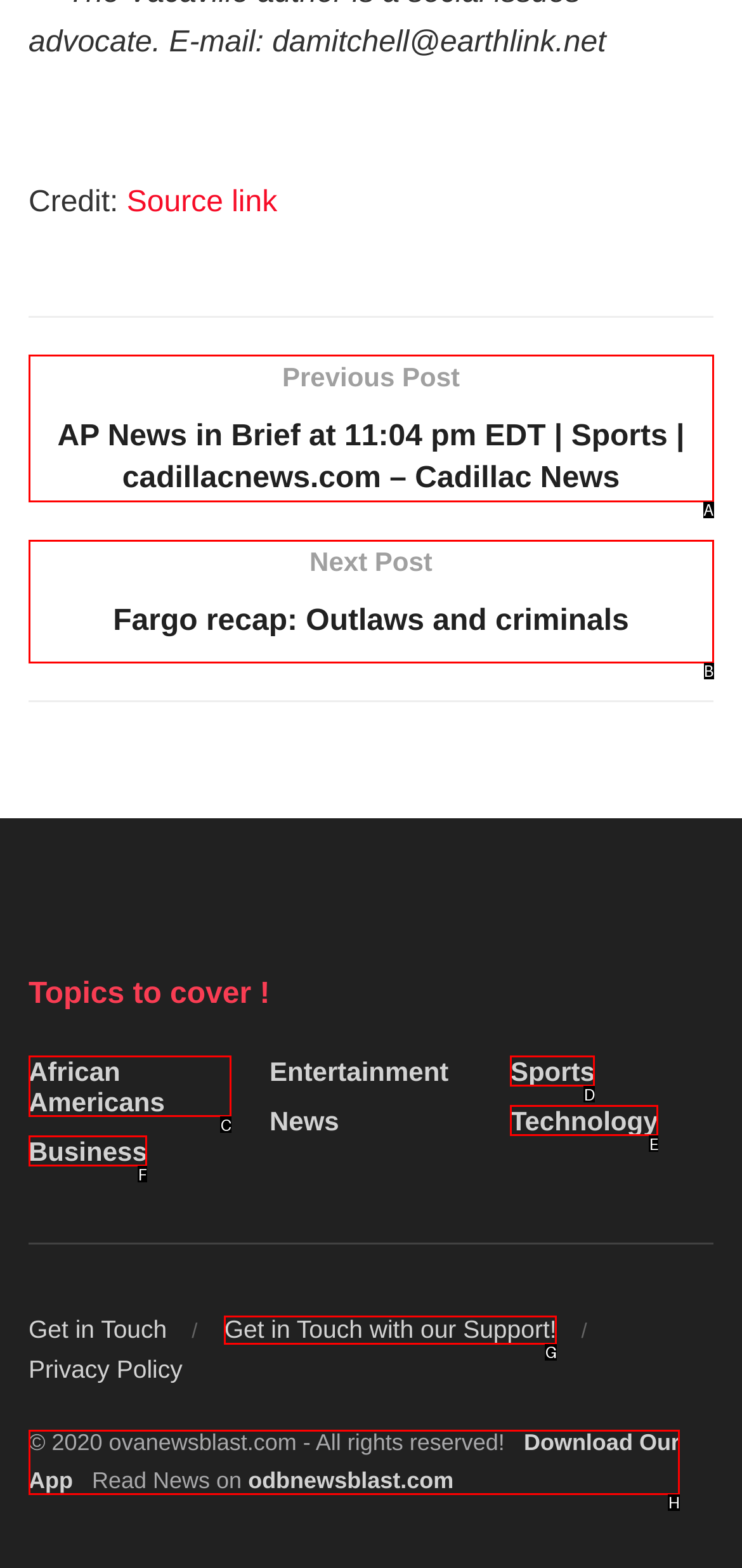Using the description: Download Our App
Identify the letter of the corresponding UI element from the choices available.

H